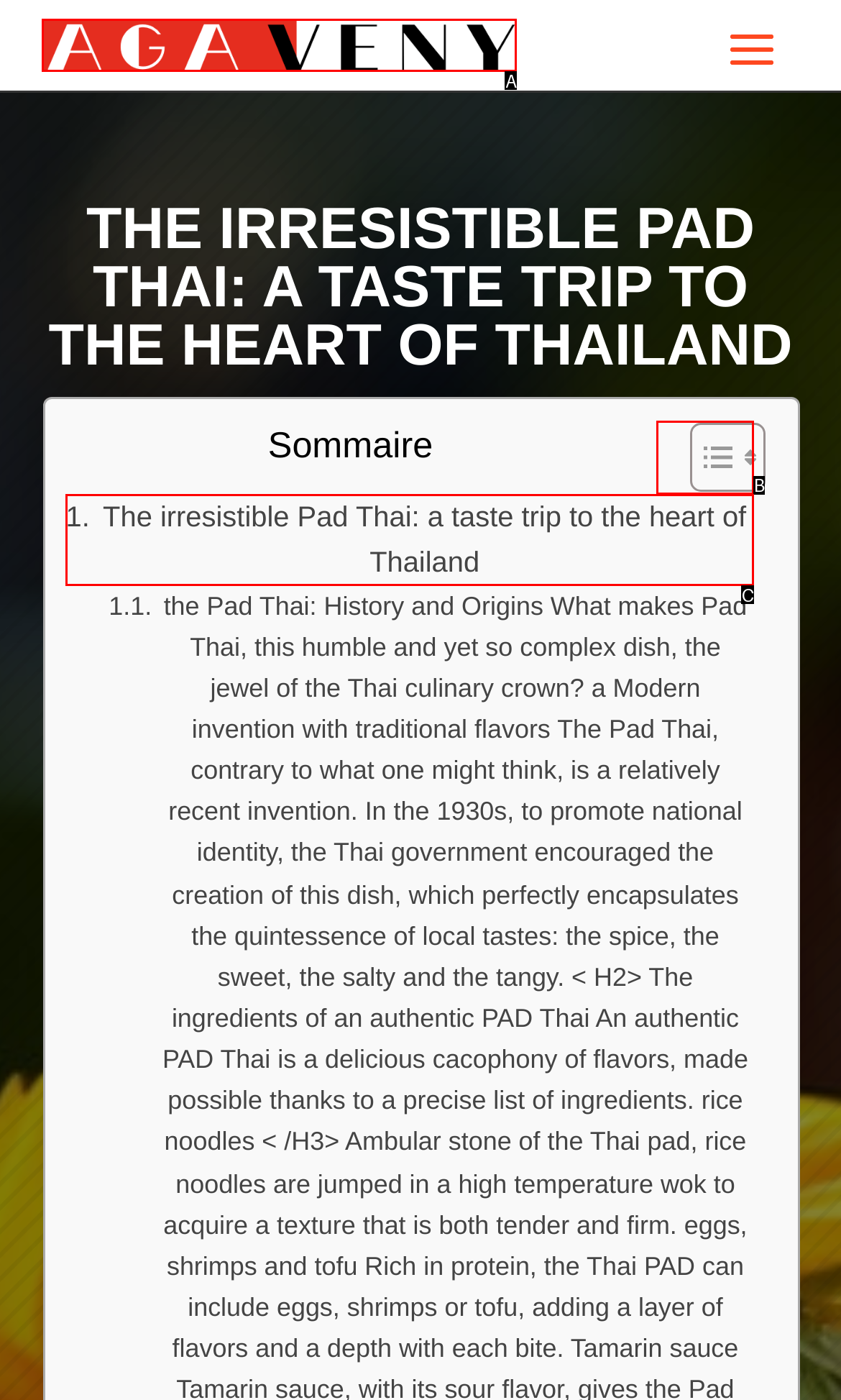Which option is described as follows: Toggle
Answer with the letter of the matching option directly.

B